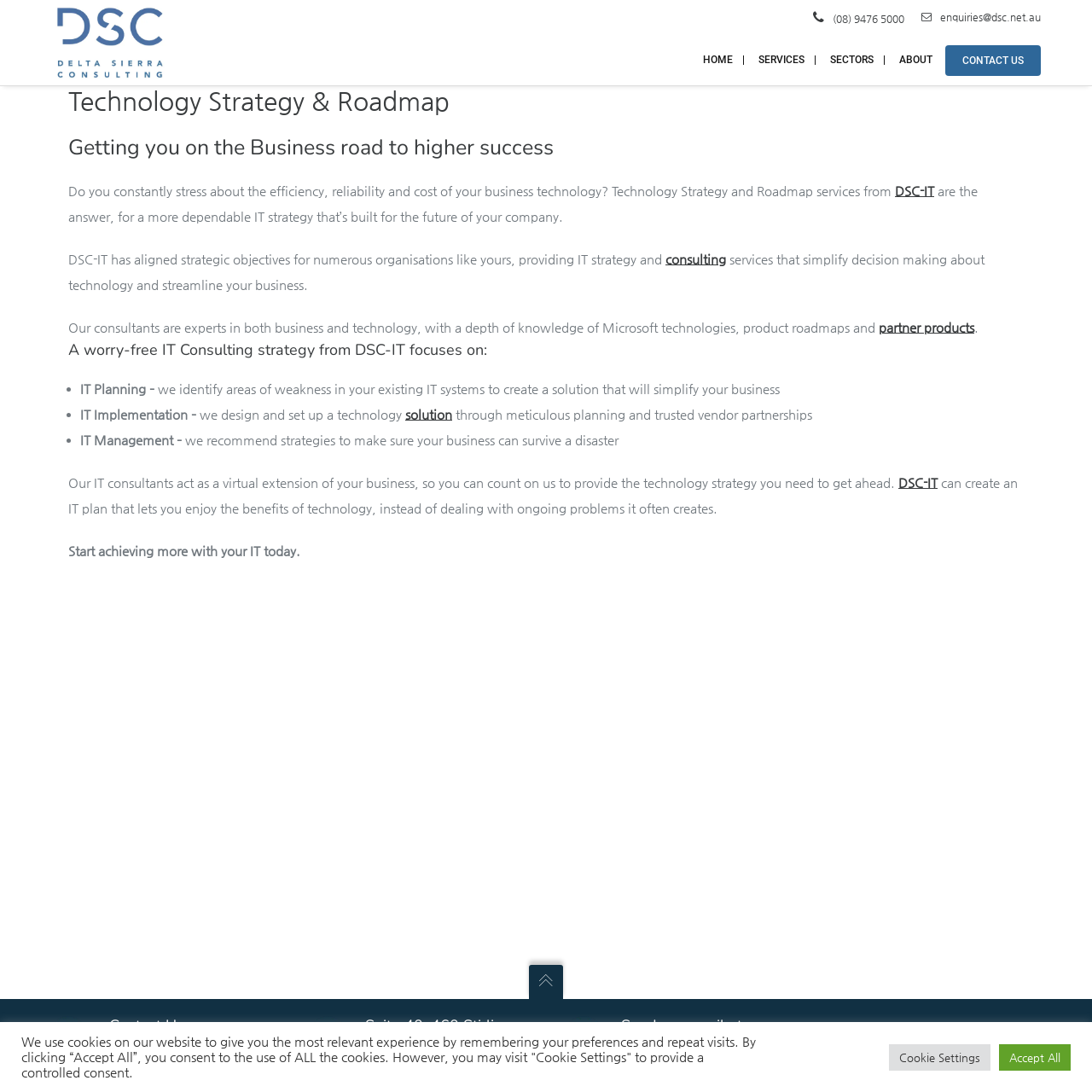Locate the bounding box coordinates of the element you need to click to accomplish the task described by this instruction: "Click the CONTACT US link".

[0.866, 0.042, 0.953, 0.069]